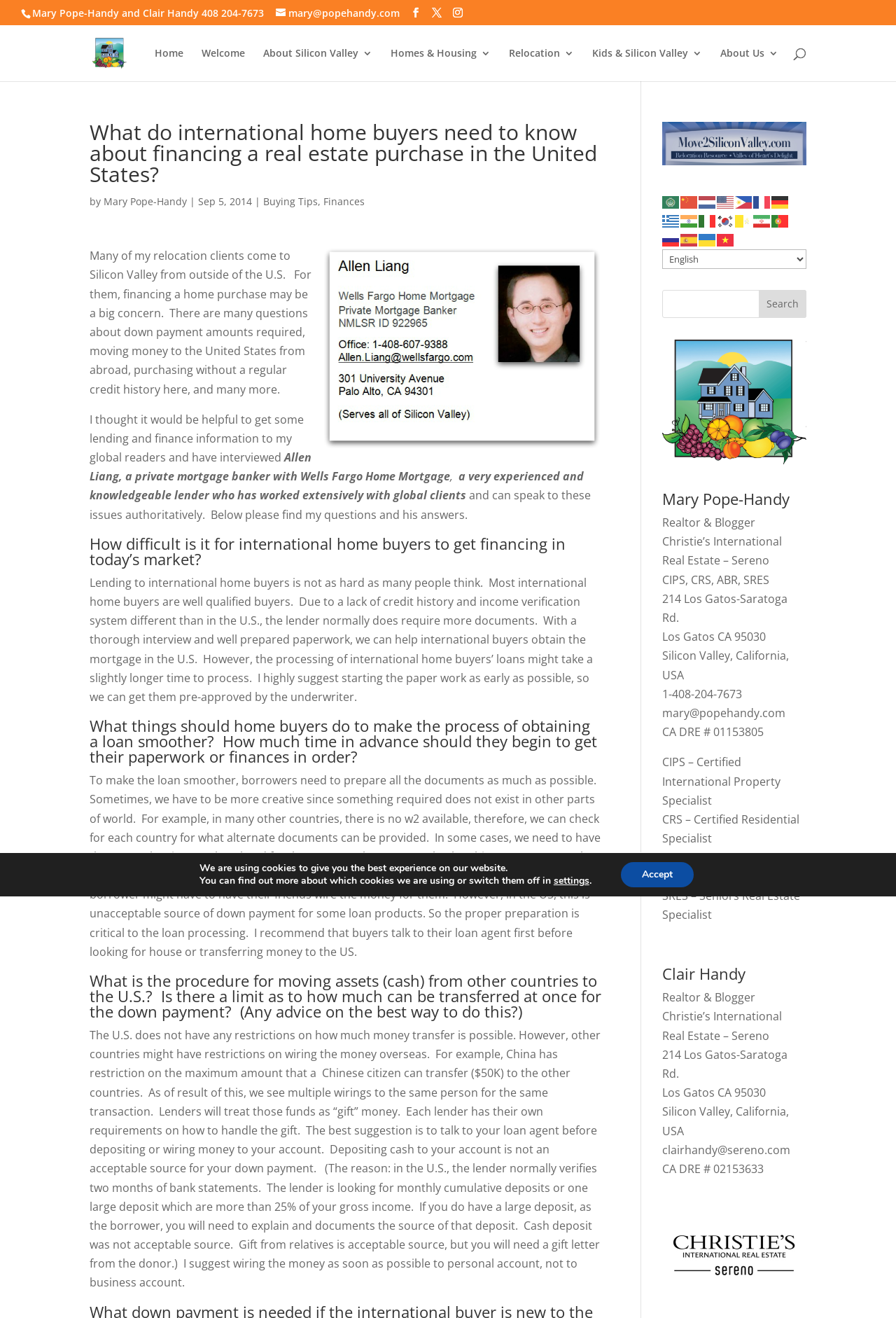Illustrate the webpage's structure and main components comprehensively.

This webpage is about financing a real estate purchase in the United States, specifically for international home buyers. At the top, there is a header section with the website's logo, a search bar, and a navigation menu with links to various pages, including "Home", "Welcome", "About Silicon Valley", "Homes & Housing", "Relocation", "Kids & Silicon Valley", and "About Us".

Below the header, there is a section with the title "What do international home buyers need to know about financing a real estate purchase in the United States?" and a brief introduction to the topic. The introduction mentions that many relocation clients come to Silicon Valley from outside the US and that financing a home purchase can be a big concern for them.

The main content of the page is an interview with Allen Liang, a private mortgage banker with Wells Fargo Home Mortgage, who shares his expertise on lending to international home buyers. The interview is divided into several sections, each with a heading and a question, followed by Allen's response. The topics covered include the difficulty of getting financing, what home buyers can do to make the process smoother, and the procedure for moving assets from other countries to the US.

Throughout the page, there are several images, including the website's logo, a blue shield logo, and a logo for "Valley of Heart's Delight". There are also several links to other languages, including Arabic, Chinese, Dutch, English, French, German, Greek, Hindi, Italian, Korean, Latin, Portuguese, Russian, Spanish, Ukrainian, and Vietnamese.

At the bottom of the page, there is a section with the author's information, Mary Pope-Handy, a realtor and blogger, and a call to action to search for more information.